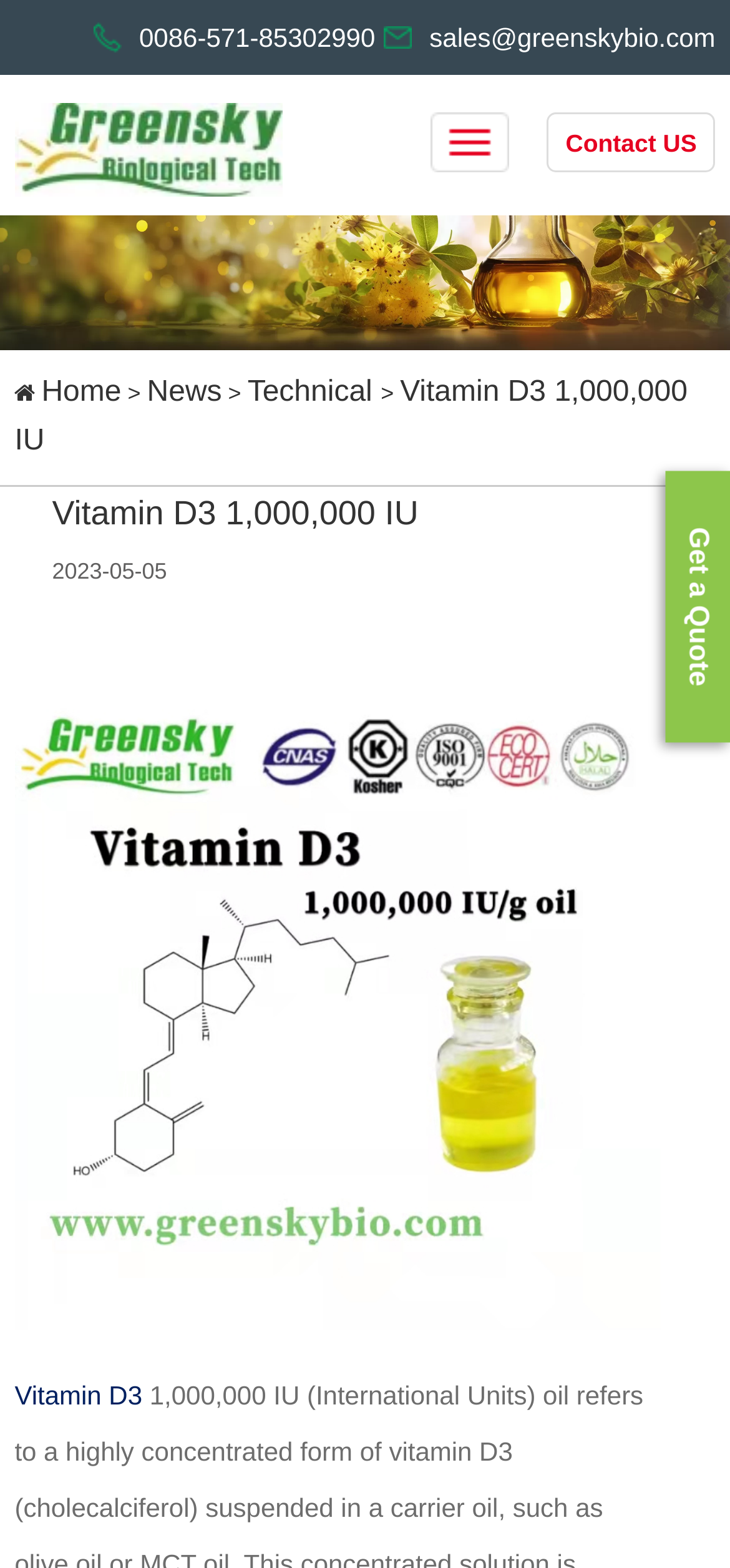Can you find and provide the main heading text of this webpage?

Vitamin D3 1,000,000 IU